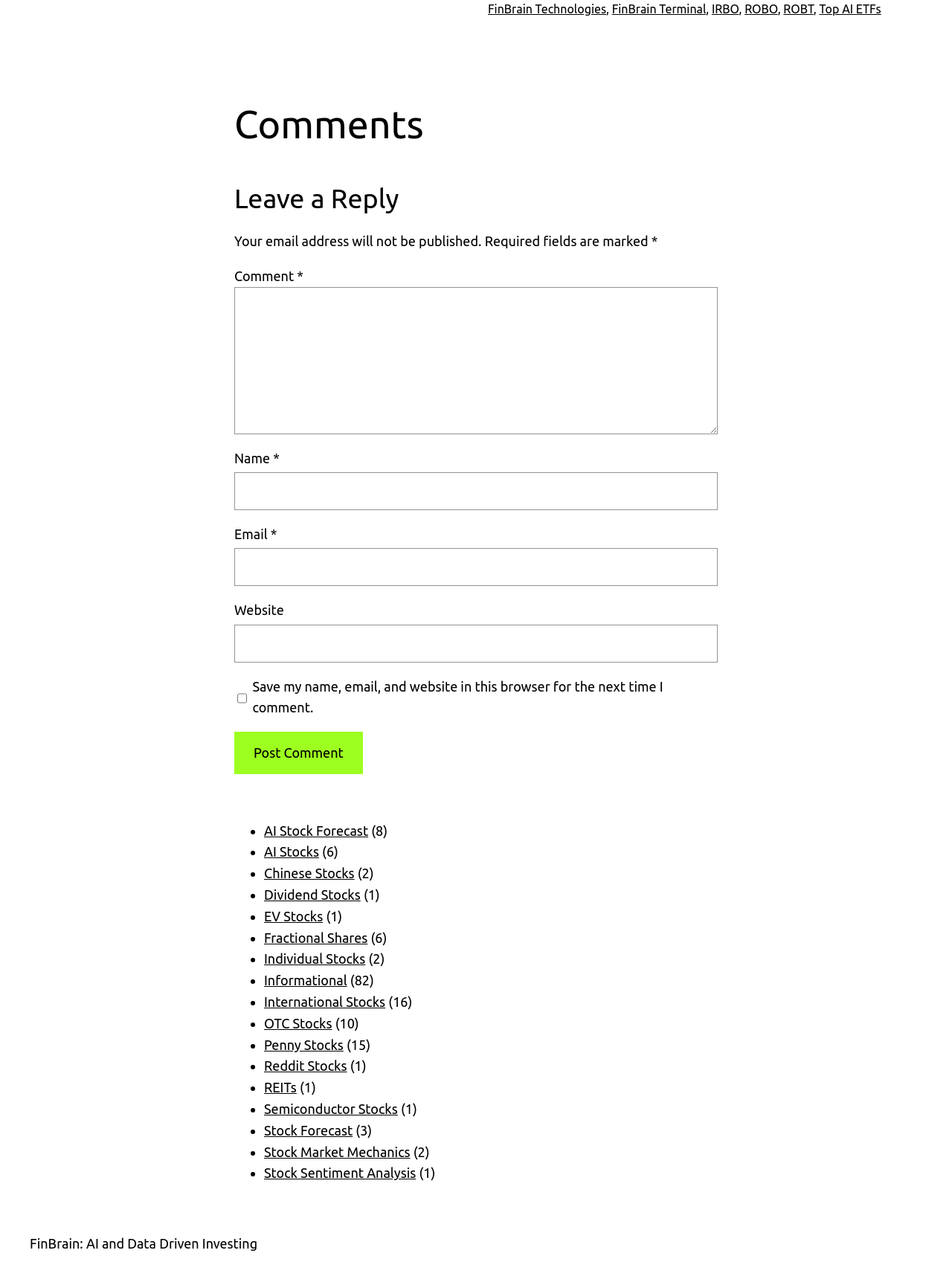Please determine the bounding box coordinates for the UI element described here. Use the format (top-left x, top-left y, bottom-right x, bottom-right y) with values bounded between 0 and 1: REITs

[0.277, 0.84, 0.312, 0.852]